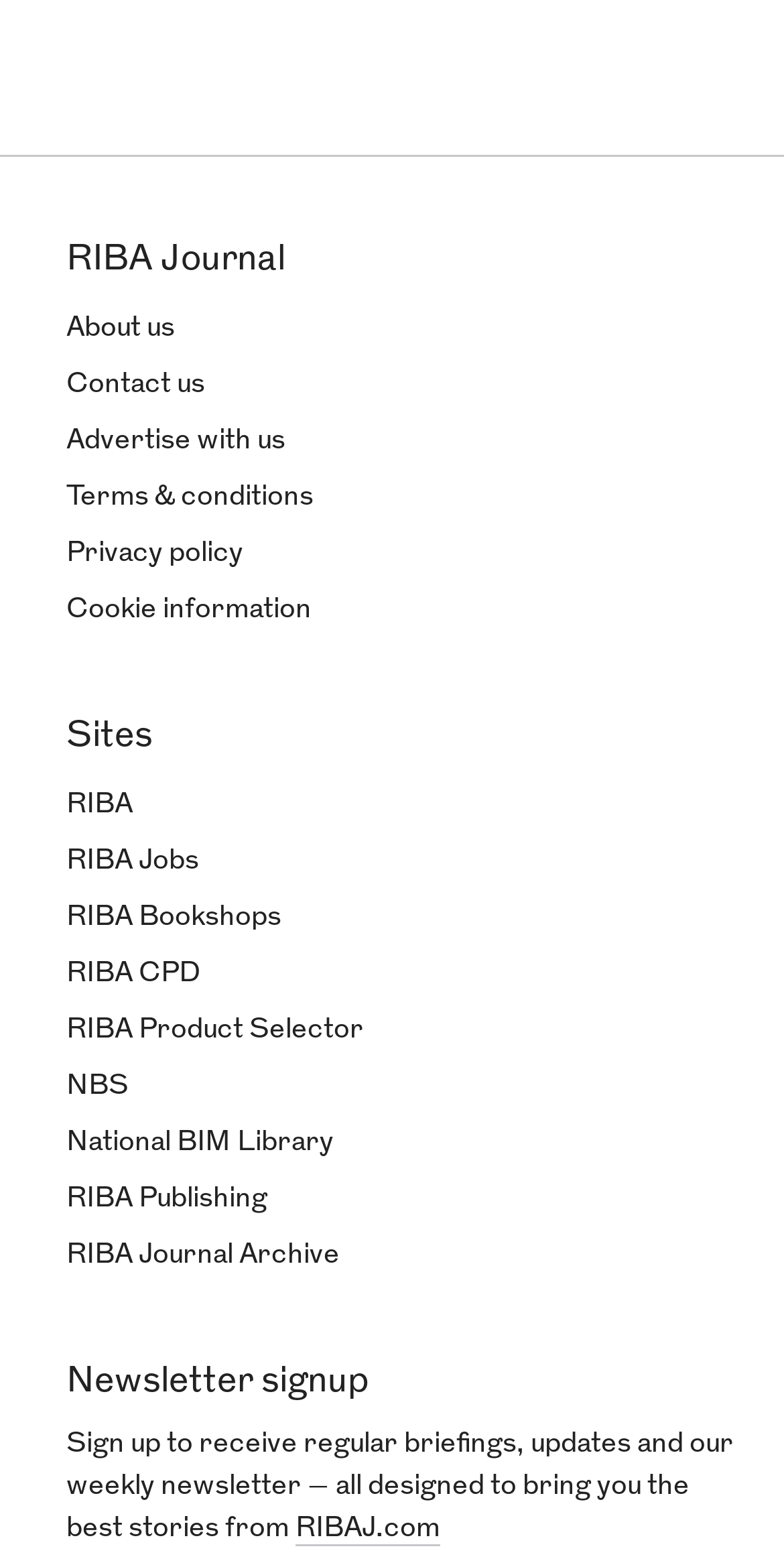Find and specify the bounding box coordinates that correspond to the clickable region for the instruction: "browse RIBA Journal Archive".

[0.085, 0.792, 0.433, 0.811]